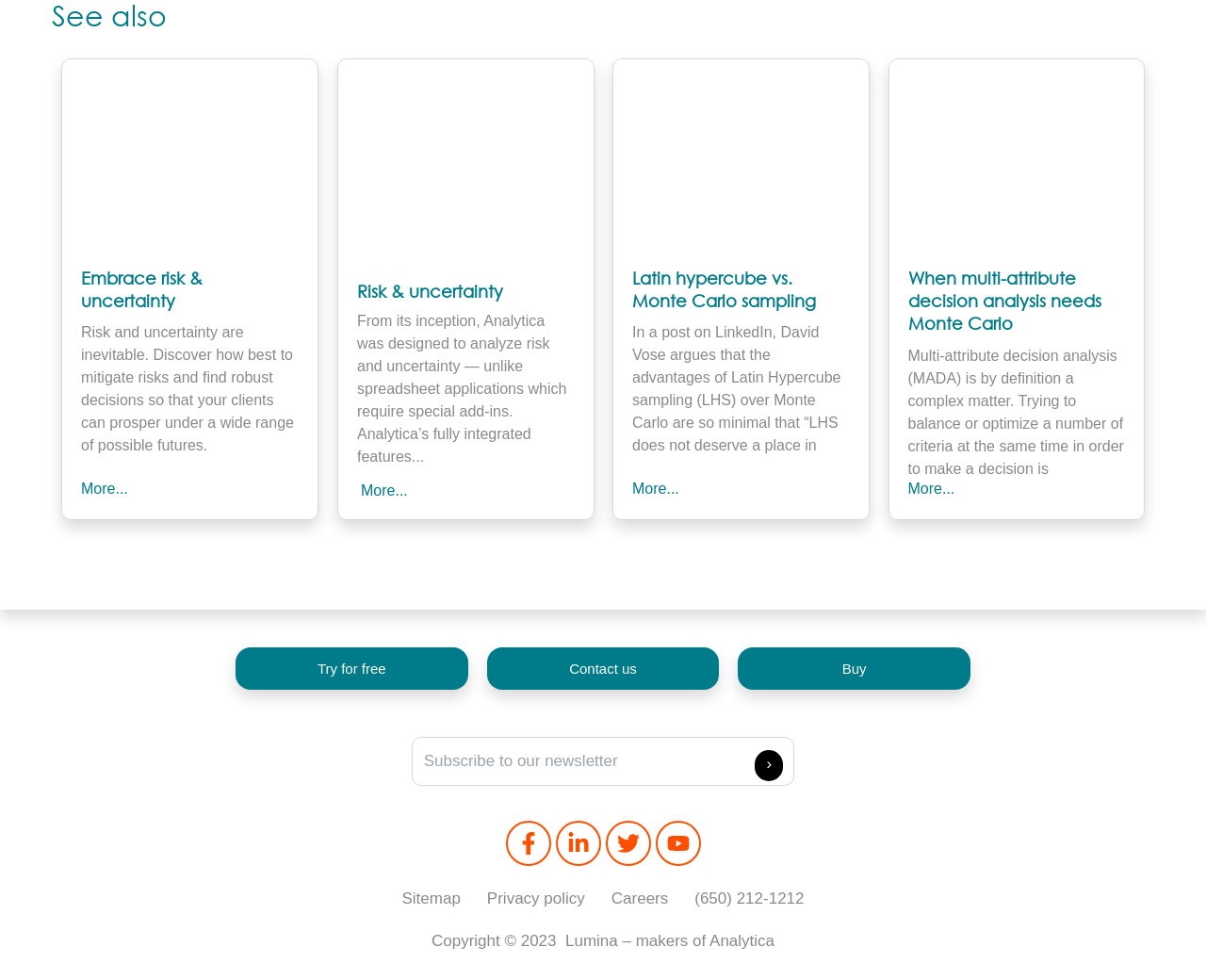Locate the bounding box coordinates of the clickable area to execute the instruction: "Fill in the contact form". Provide the coordinates as four float numbers between 0 and 1, represented as [left, top, right, bottom].

[0.341, 0.752, 0.659, 0.802]